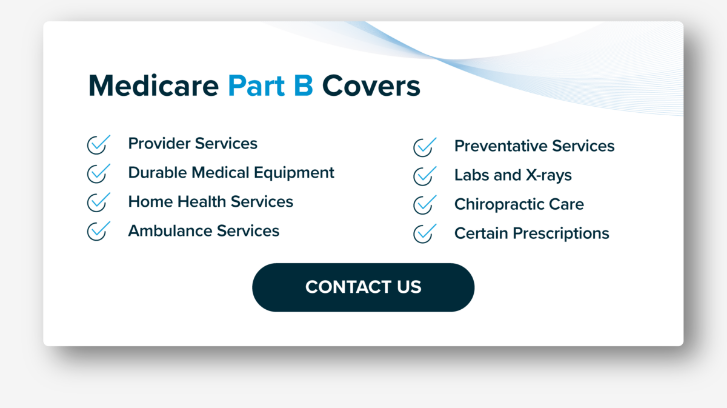Please provide a one-word or short phrase answer to the question:
What type of equipment is designed for medical purposes?

Durable Medical Equipment